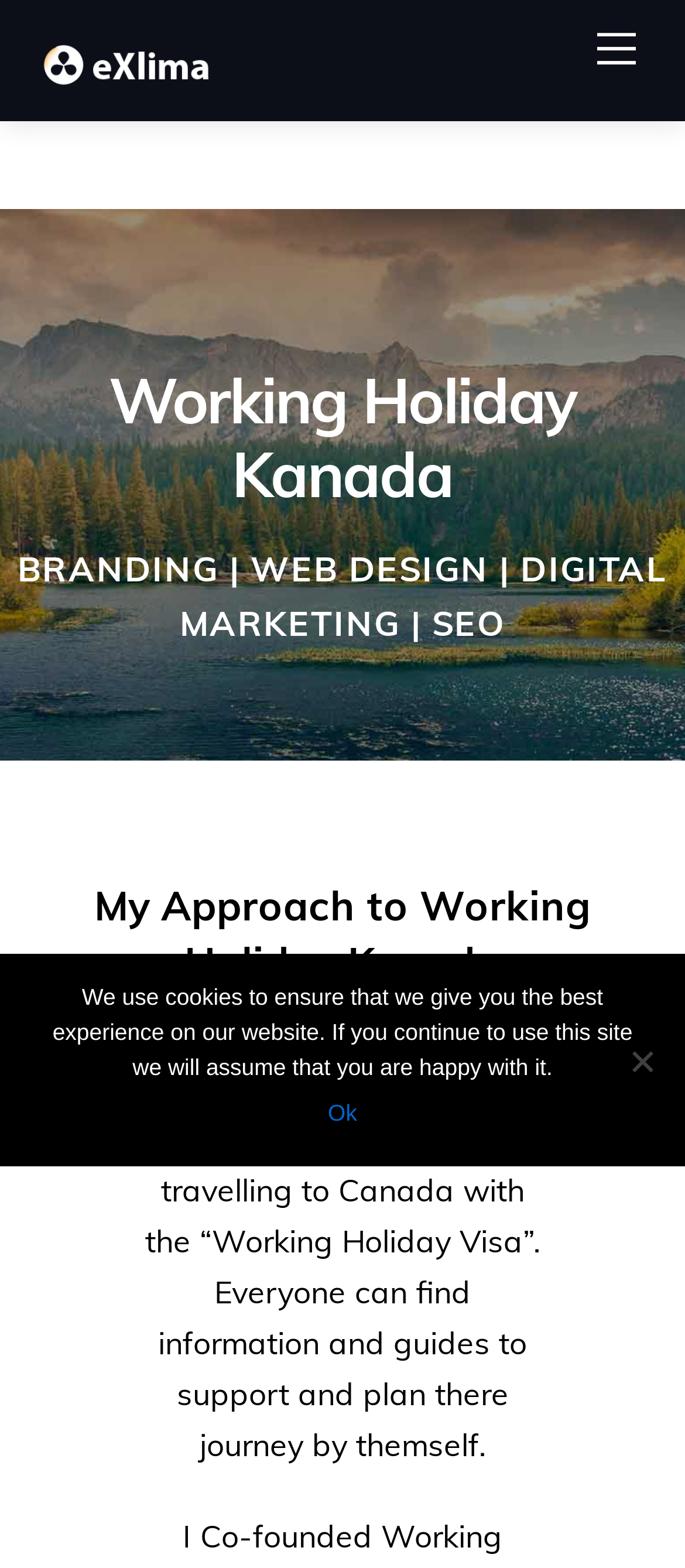What services does the website offer?
Based on the image, provide a one-word or brief-phrase response.

Branding, Web Design, Digital Marketing, SEO